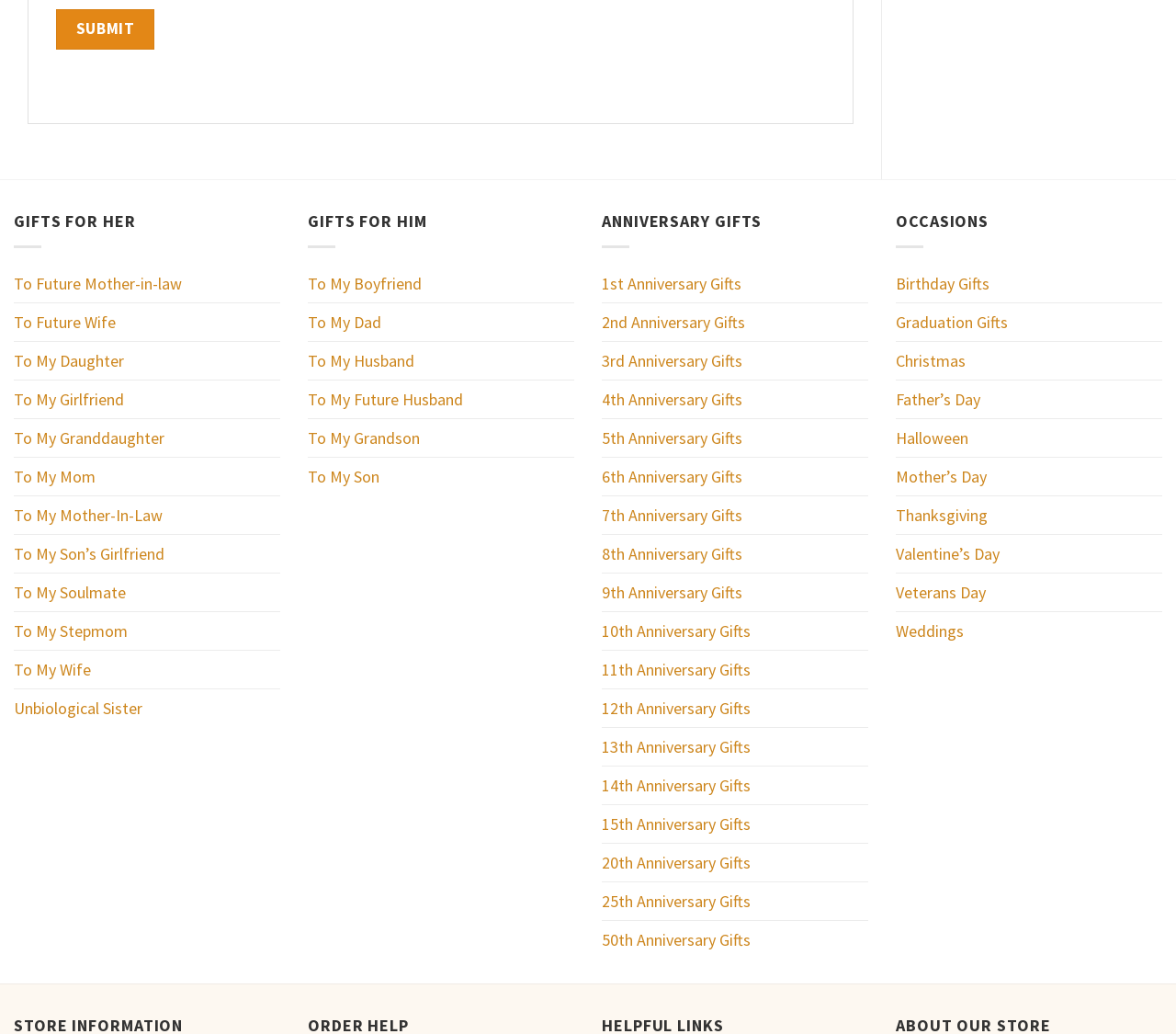From the element description To My Son’s Girlfriend, predict the bounding box coordinates of the UI element. The coordinates must be specified in the format (top-left x, top-left y, bottom-right x, bottom-right y) and should be within the 0 to 1 range.

[0.012, 0.517, 0.14, 0.553]